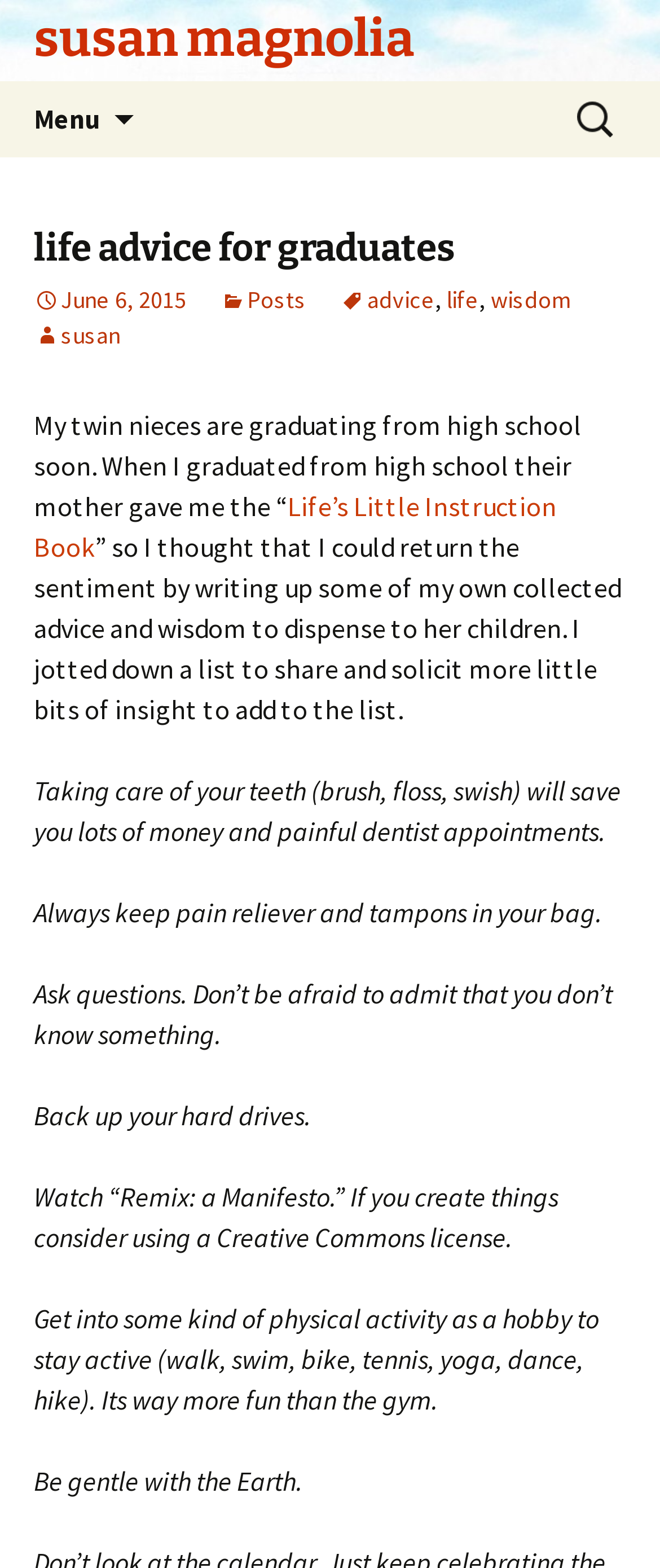What is the topic of the article?
Give a single word or phrase as your answer by examining the image.

Life advice for graduates